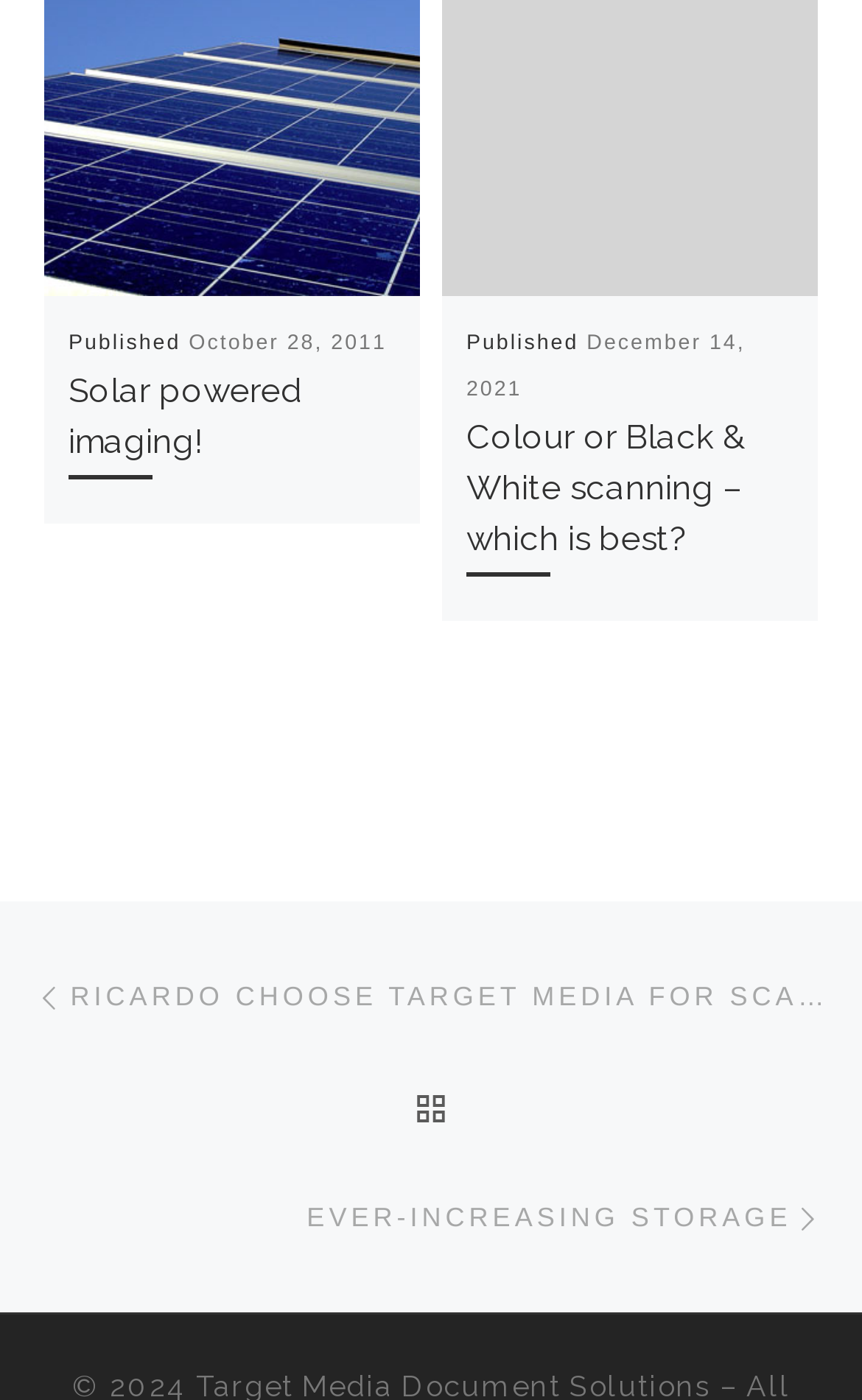How many posts are displayed on this page?
Please provide a detailed answer to the question.

I counted the number of HeaderAsNonLandmark elements, which are used to contain the post information, and found that there are two of them. Each of these elements contains a heading element with the title of the post.